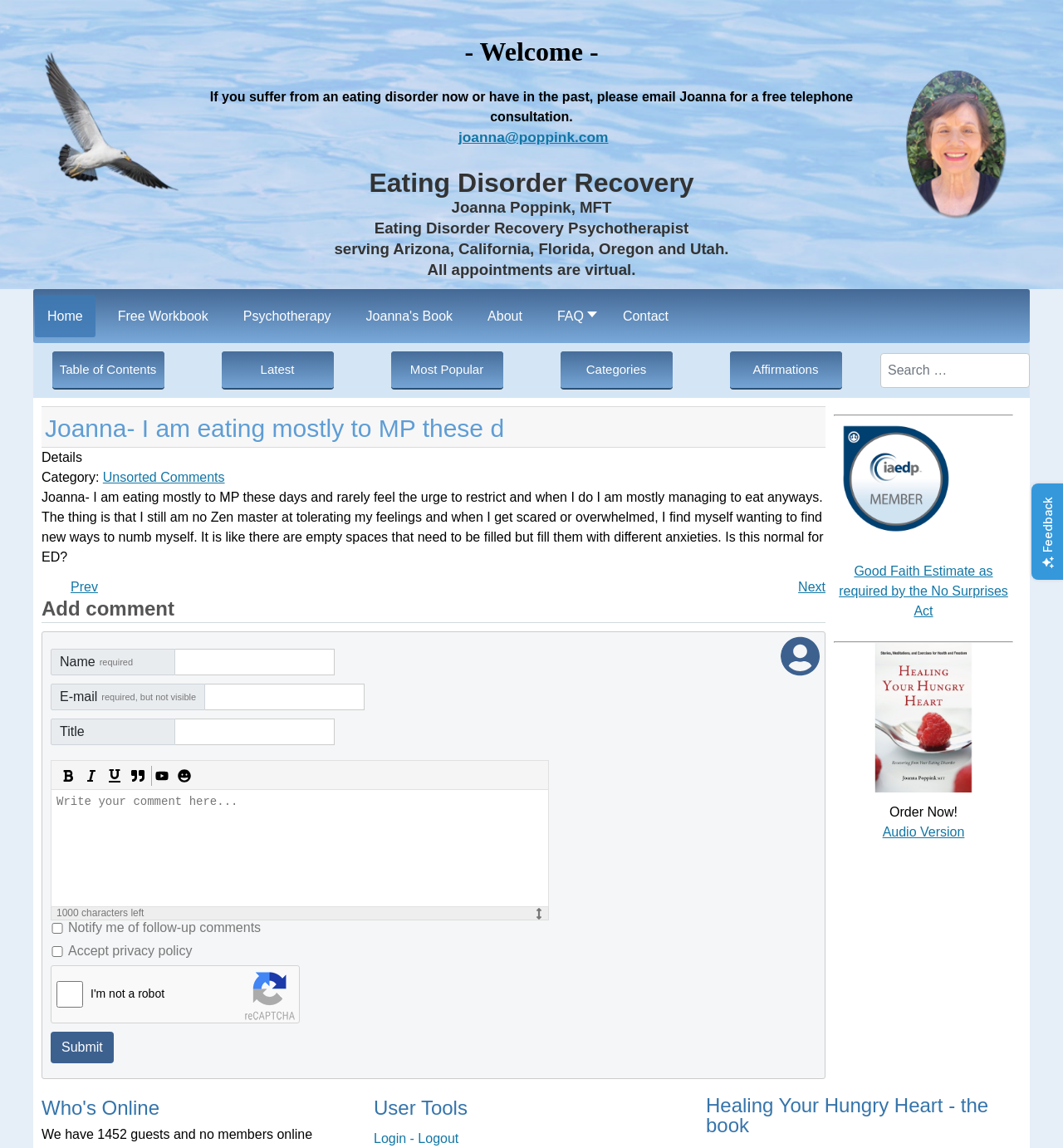Please identify the bounding box coordinates of the clickable area that will fulfill the following instruction: "View the table of contents". The coordinates should be in the format of four float numbers between 0 and 1, i.e., [left, top, right, bottom].

[0.049, 0.306, 0.154, 0.339]